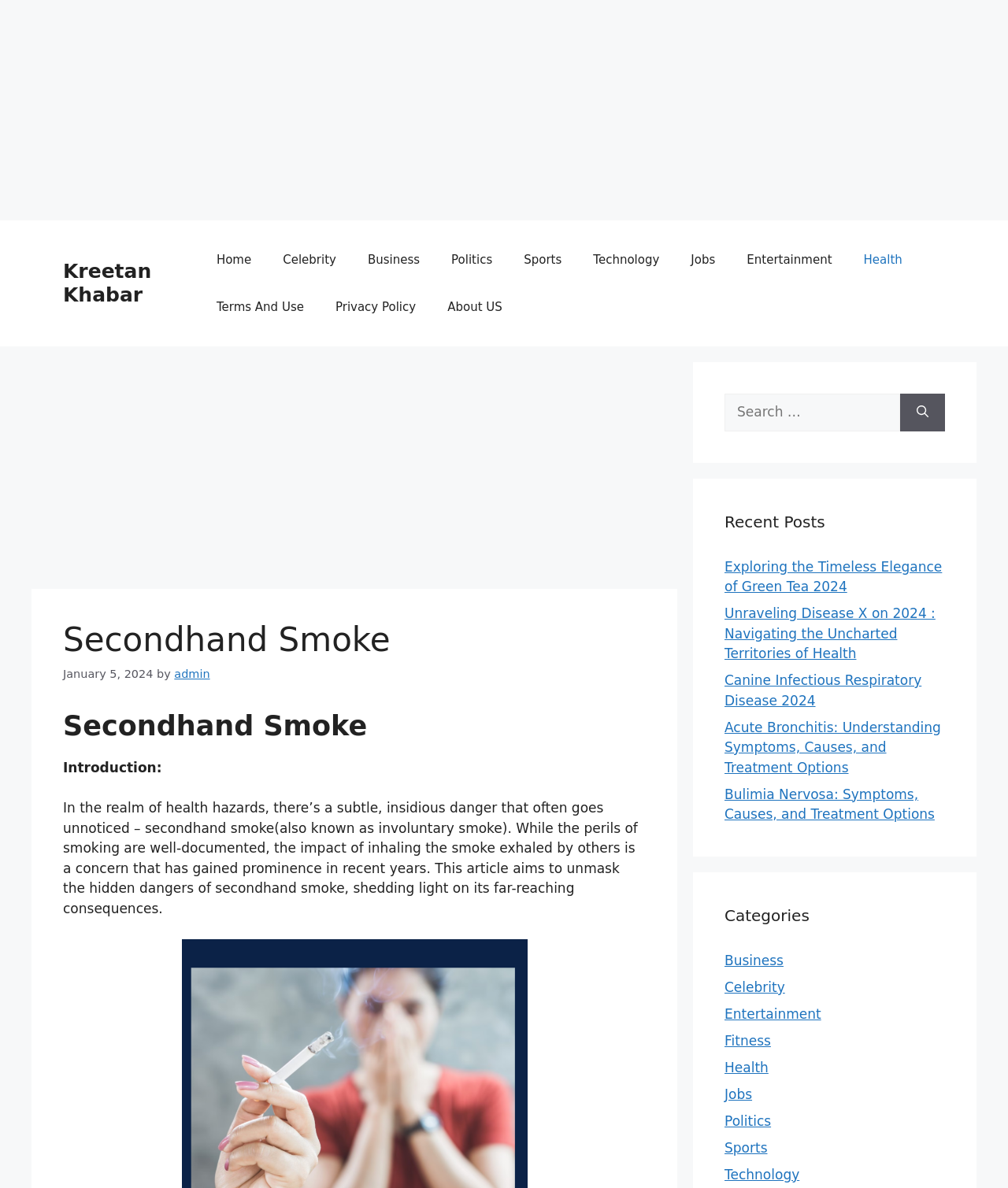Analyze the image and give a detailed response to the question:
What is the category of the article?

I determined the category of the article by looking at the content of the article, which is about the dangers of secondhand smoke. The article is categorized under 'Health' because it discusses a health-related topic.